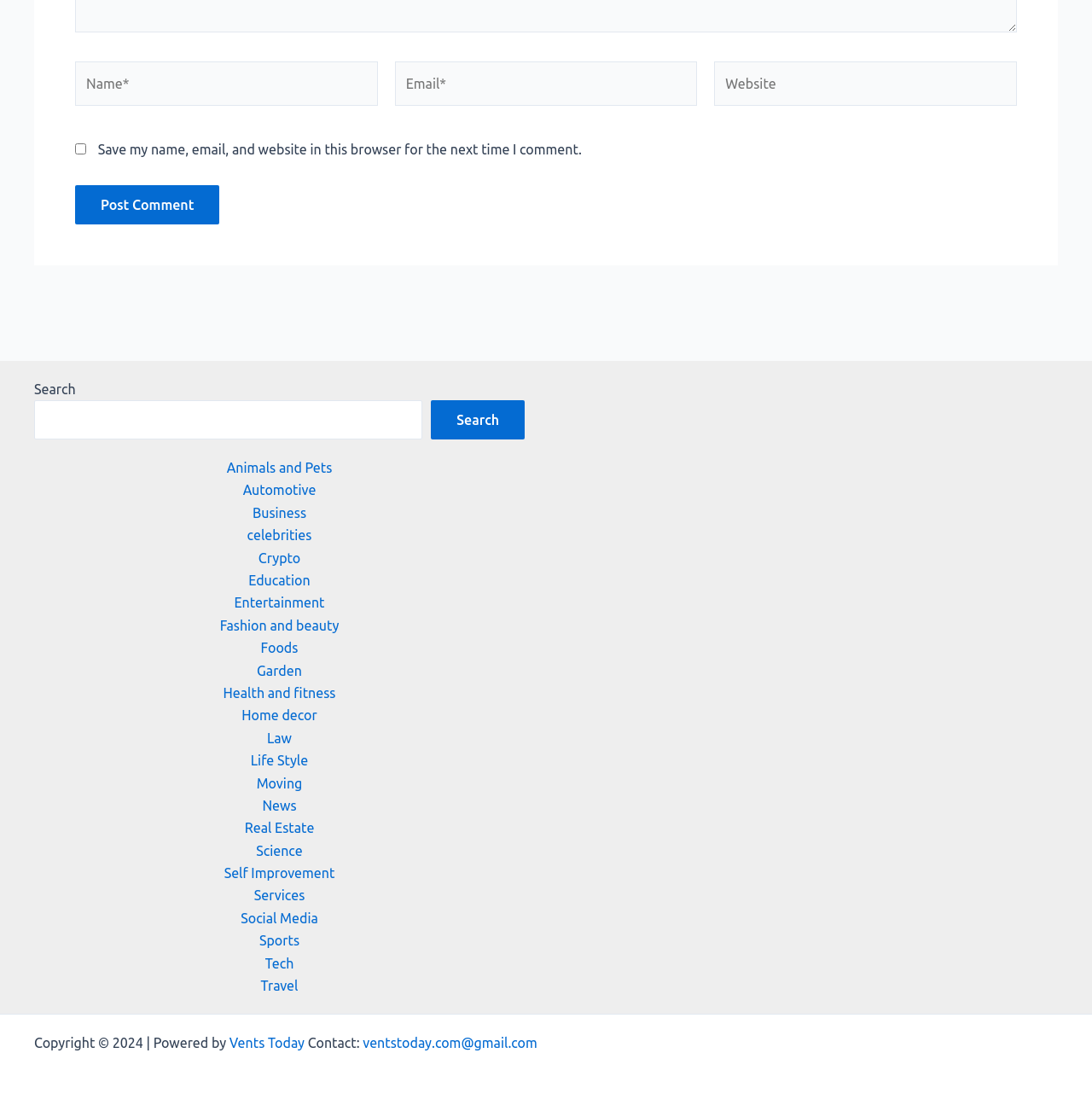Determine the bounding box of the UI component based on this description: "parent_node: Email* name="email" placeholder="Email*"". The bounding box coordinates should be four float values between 0 and 1, i.e., [left, top, right, bottom].

[0.361, 0.055, 0.639, 0.095]